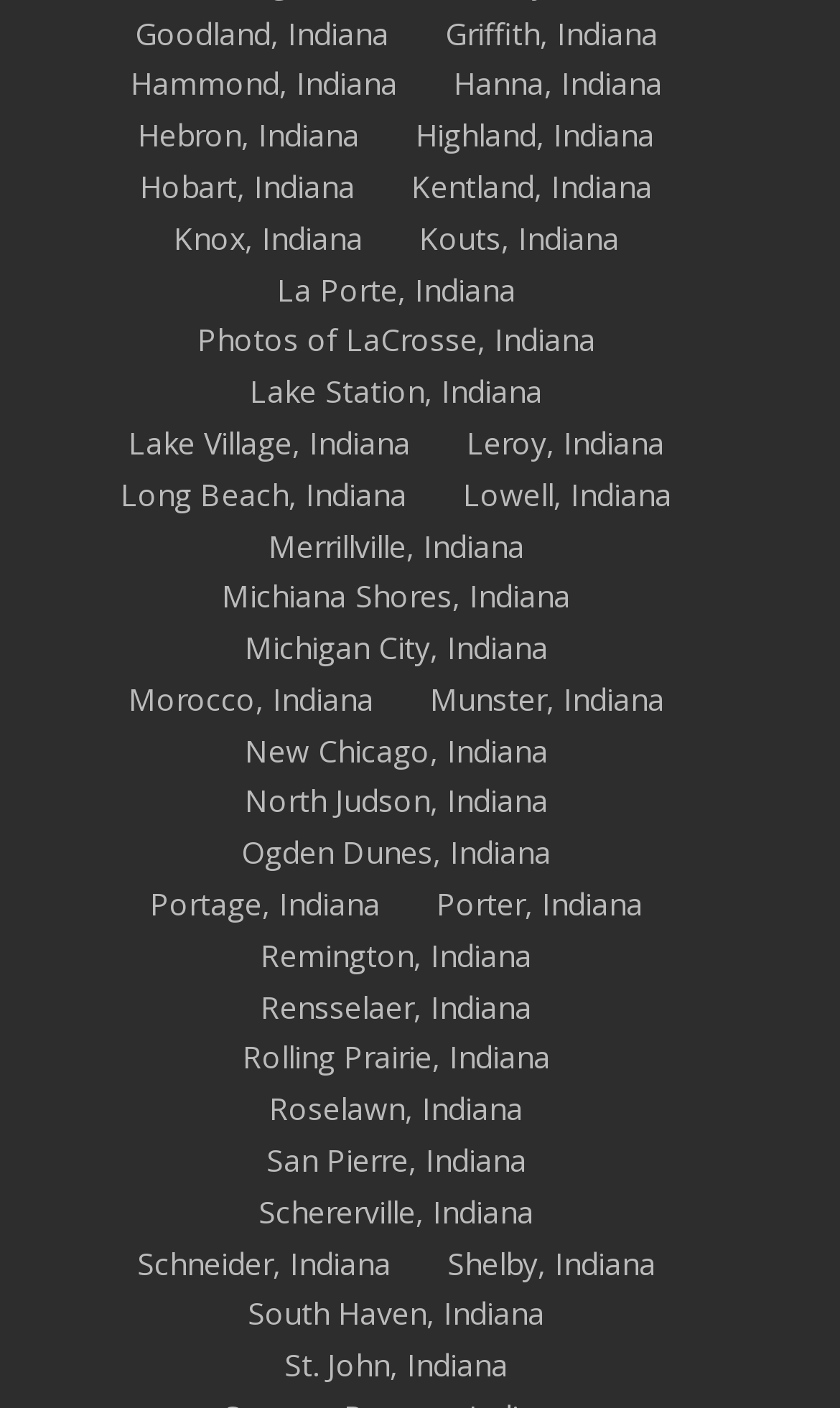Give the bounding box coordinates for the element described by: "Photos of LaCrosse, Indiana".

[0.235, 0.227, 0.709, 0.256]